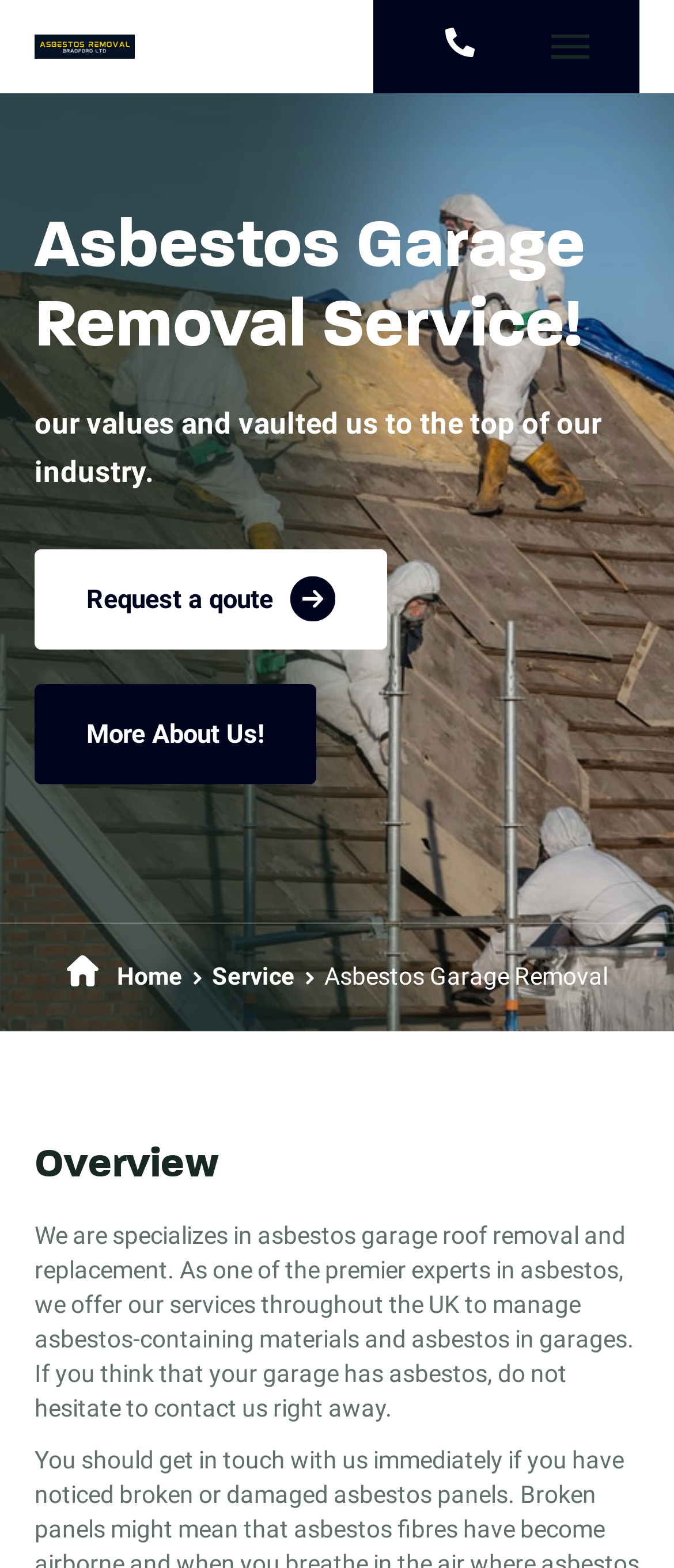Describe all significant elements and features of the webpage.

The webpage is about Asbestos Garage Removal services provided by Asbestos Removal Bradford Ltd. At the top left, there is a link and an image with the company name. Below this, there is a large image that spans the entire width of the page, likely a background image related to asbestos removal.

Above the center of the page, there is a heading that reads "Asbestos Garage Removal Service!" followed by a paragraph of text that describes the company's values and industry reputation. Below this, there are two links: "Request a quote" and "More About Us!".

On the right side of the page, there are three links: "Home", "Service", and a text "Asbestos Garage Removal". These links are likely part of the website's navigation menu.

Further down the page, there is a heading that reads "Overview" followed by a lengthy paragraph of text that describes the company's services, including asbestos garage roof removal and replacement, and their expertise in managing asbestos-containing materials throughout the UK.